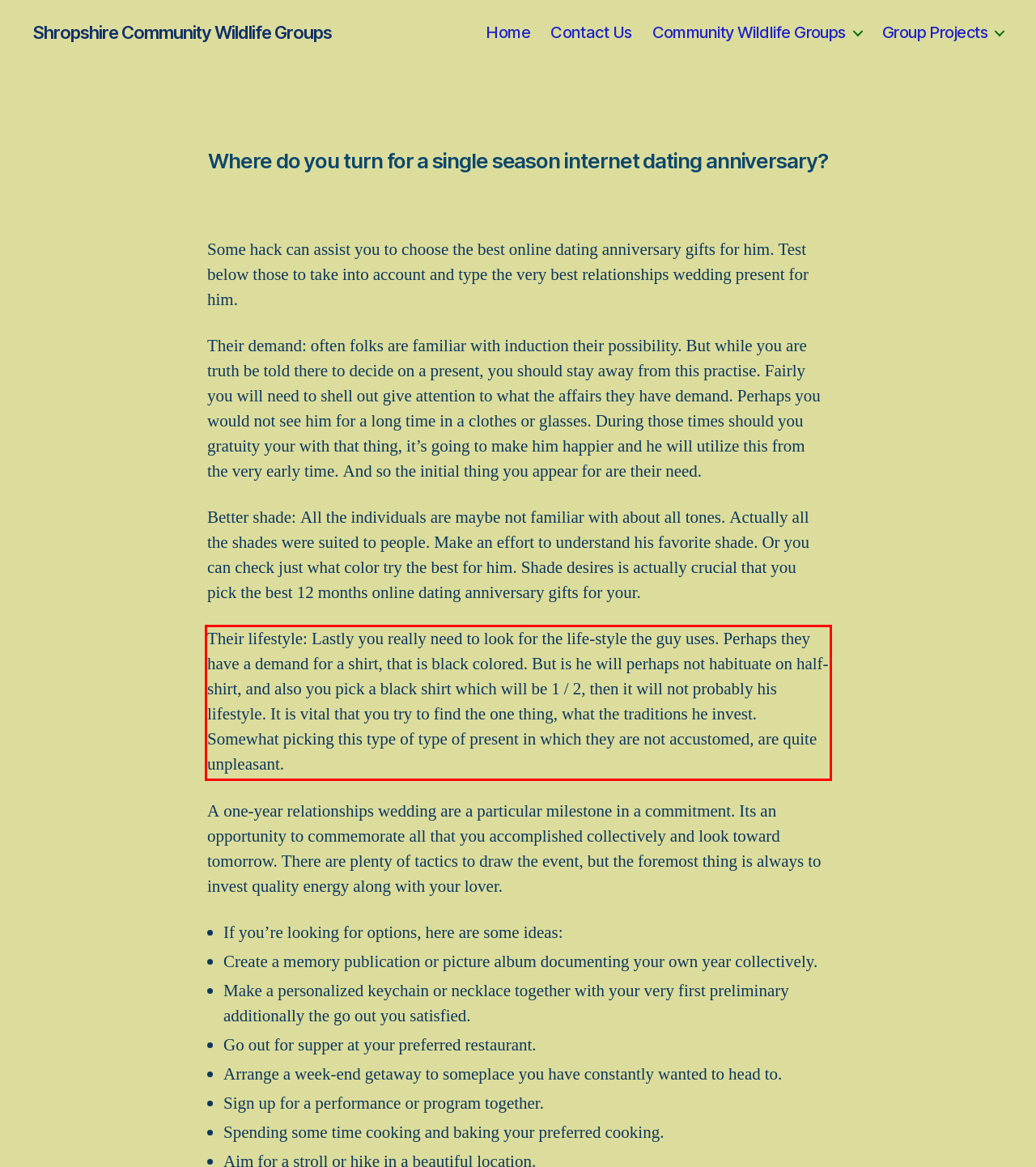You have a screenshot of a webpage where a UI element is enclosed in a red rectangle. Perform OCR to capture the text inside this red rectangle.

Their lifestyle: Lastly you really need to look for the life-style the guy uses. Perhaps they have a demand for a shirt, that is black colored. But is he will perhaps not habituate on half-shirt, and also you pick a black shirt which will be 1 / 2, then it will not probably his lifestyle. It is vital that you try to find the one thing, what the traditions he invest. Somewhat picking this type of type of present in which they are not accustomed, are quite unpleasant.